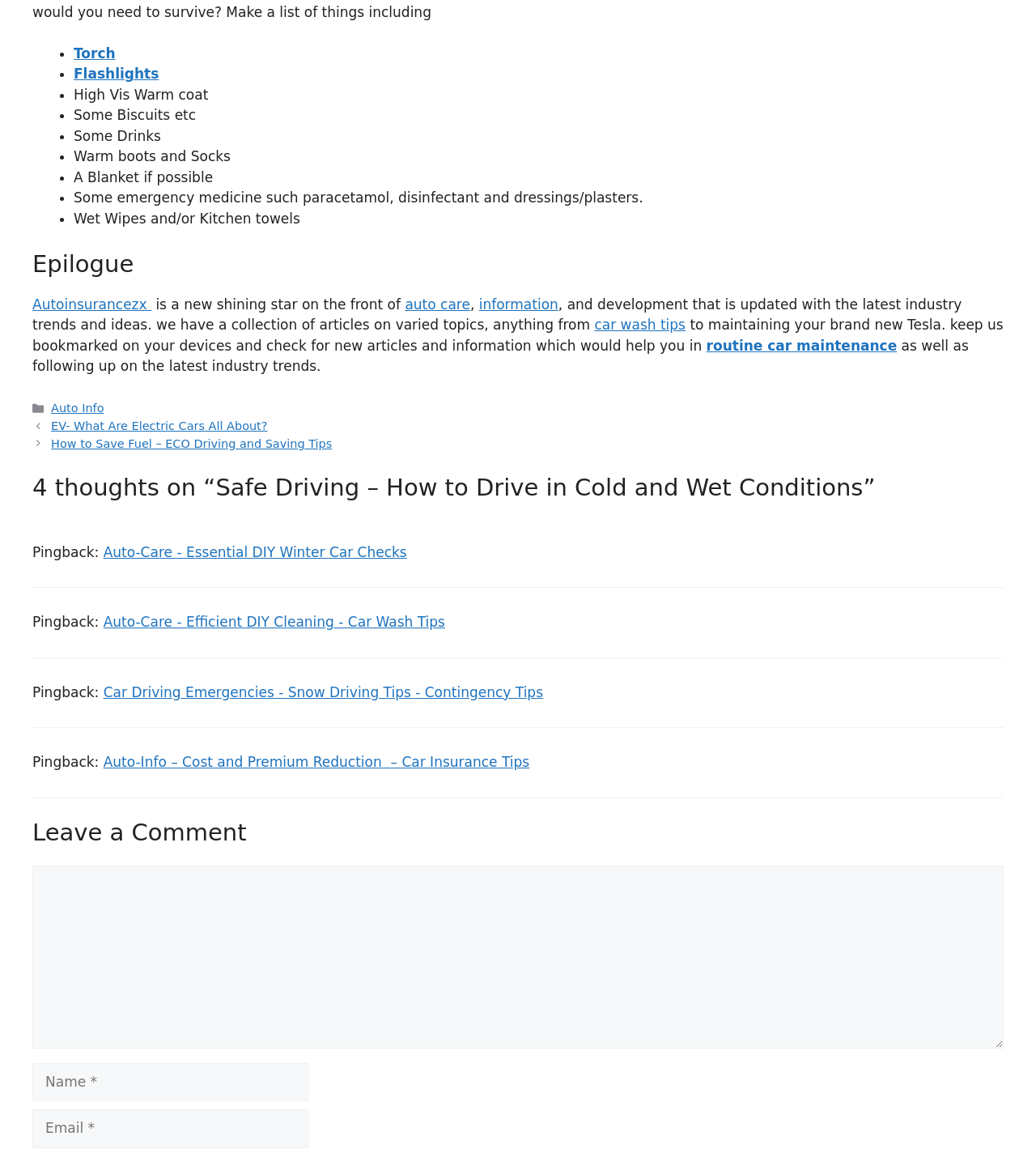What is the function of the textbox at the bottom?
From the details in the image, provide a complete and detailed answer to the question.

The function of the textbox at the bottom is to allow users to leave a comment, as indicated by the heading 'Leave a Comment' with bounding box coordinates [0.031, 0.713, 0.969, 0.739] and the required textboxes for 'Comment', 'Name', and 'Email'.